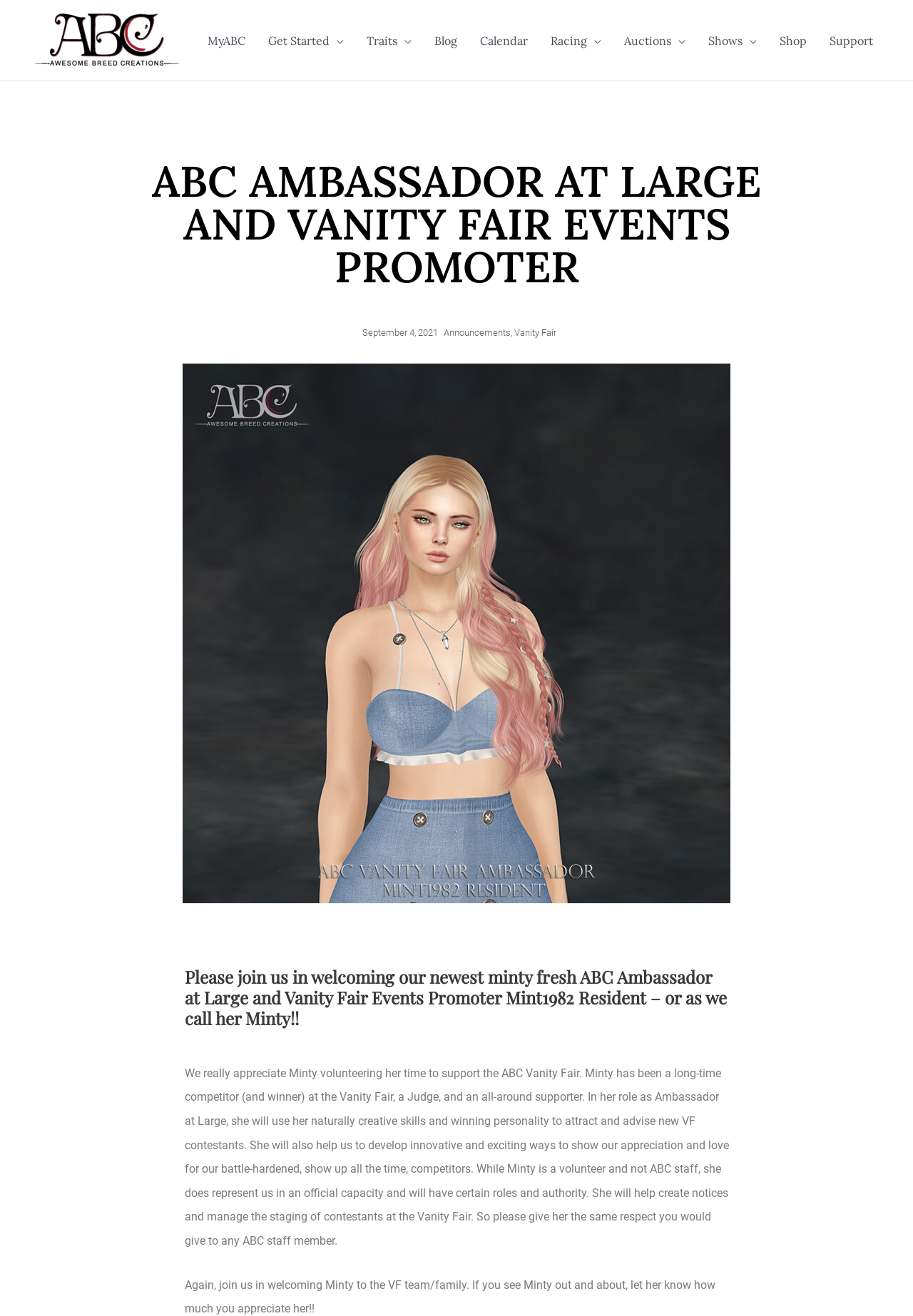Find the bounding box coordinates for the HTML element described in this sentence: "September 4, 2021". Provide the coordinates as four float numbers between 0 and 1, in the format [left, top, right, bottom].

[0.391, 0.246, 0.48, 0.26]